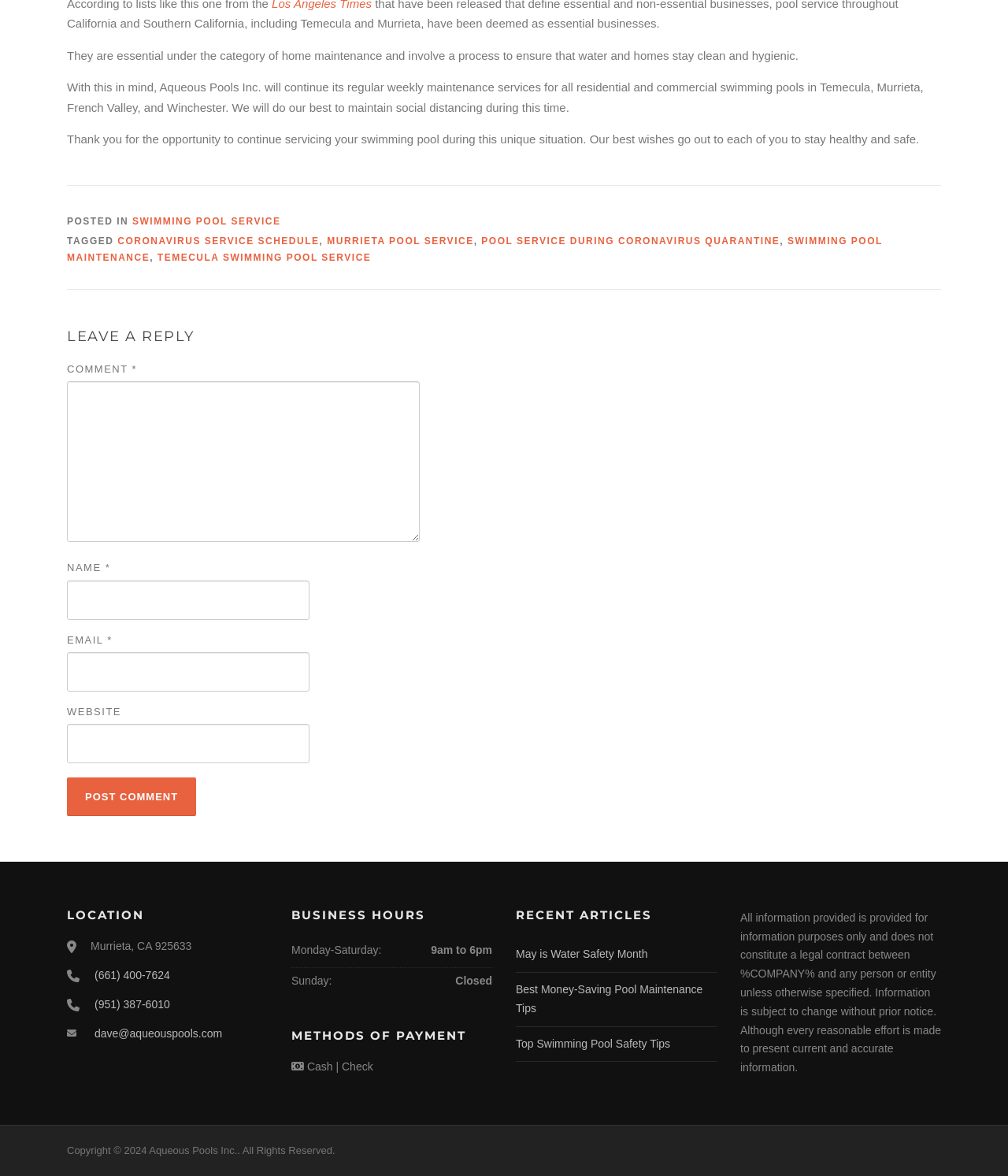Please provide the bounding box coordinates in the format (top-left x, top-left y, bottom-right x, bottom-right y). Remember, all values are floating point numbers between 0 and 1. What is the bounding box coordinate of the region described as: dave@aqueouspools.com

[0.094, 0.873, 0.22, 0.884]